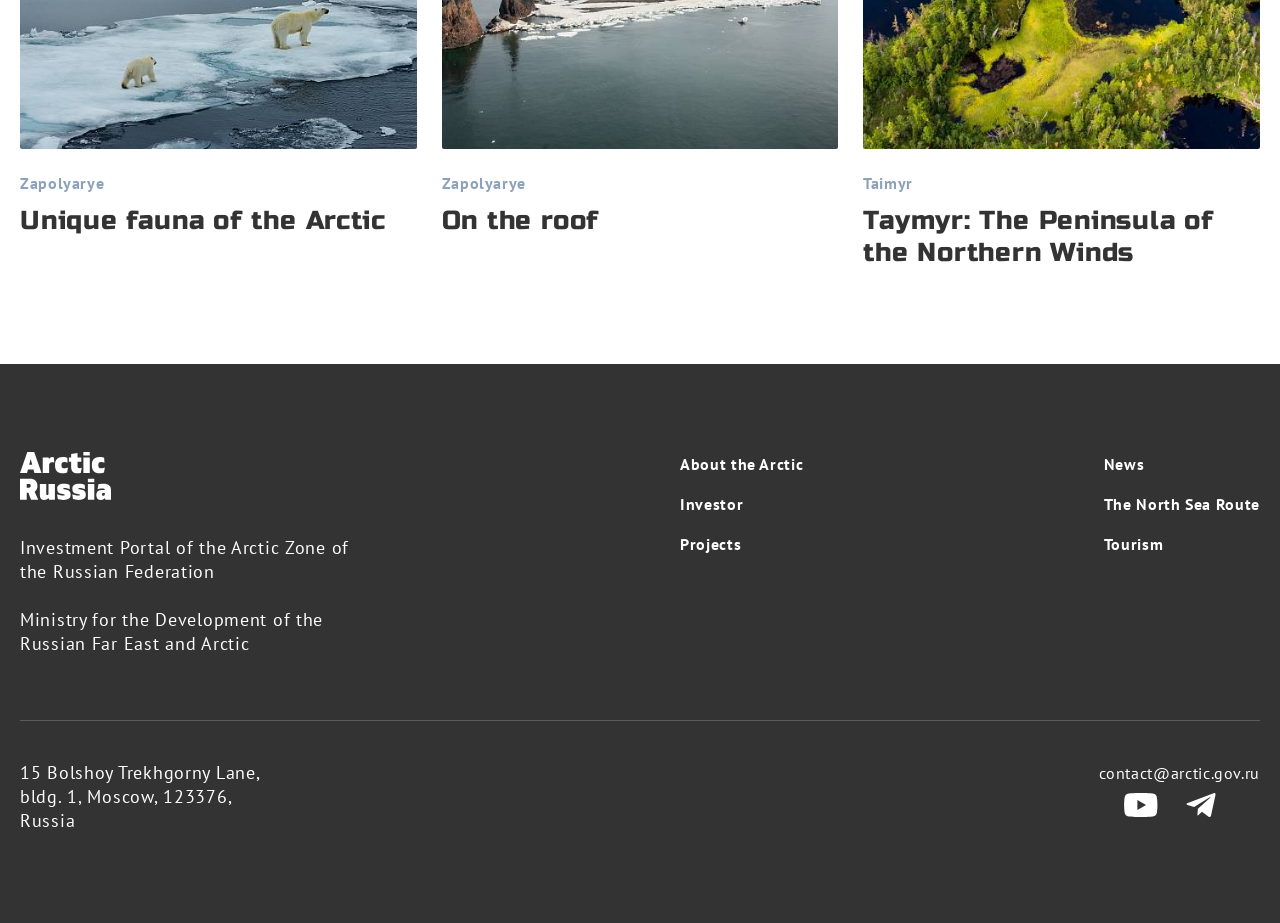What is the name of the ministry?
Using the visual information, respond with a single word or phrase.

Ministry for the Development of the Russian Far East and Arctic